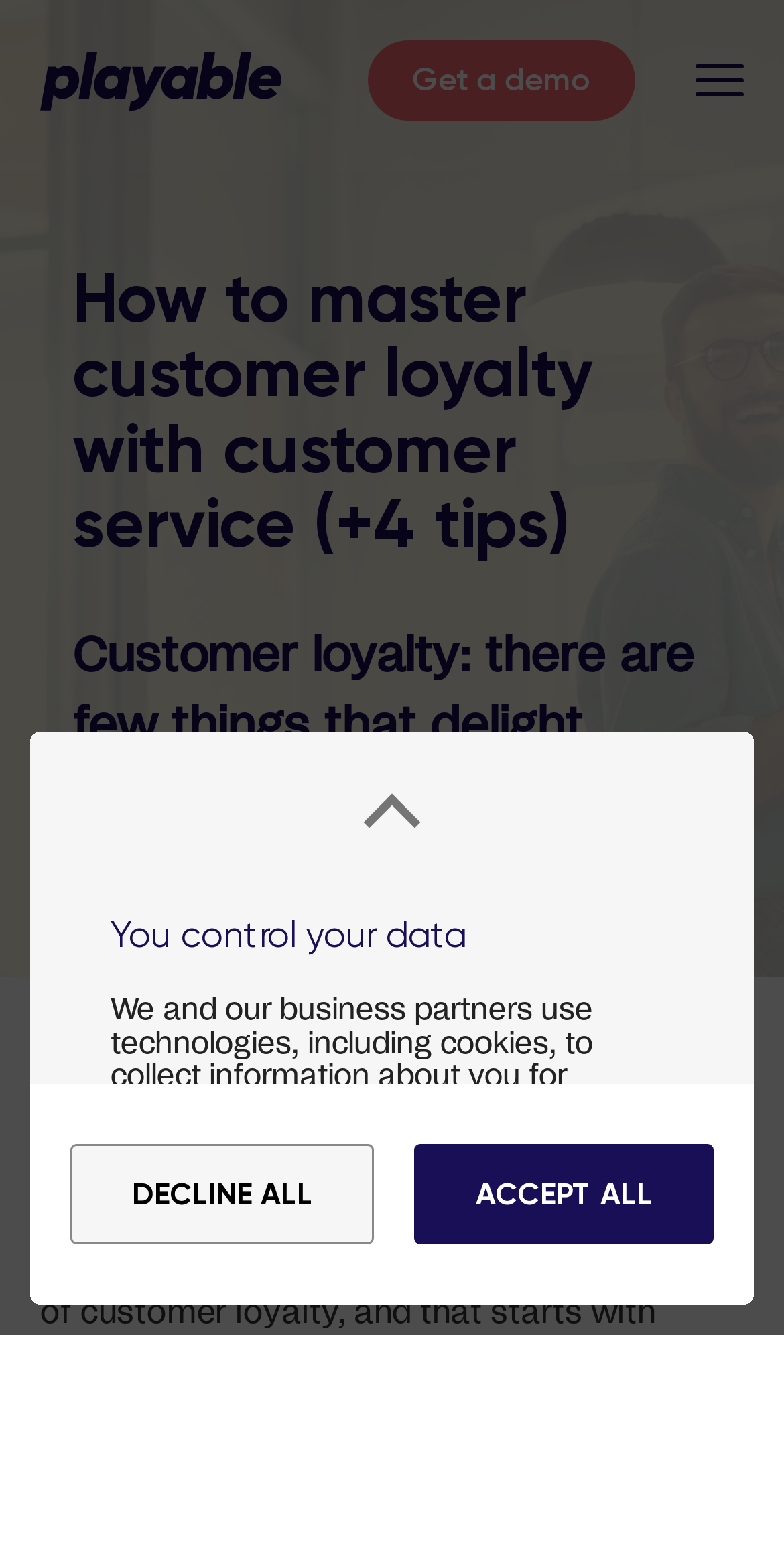Answer the question below with a single word or a brief phrase: 
What is the purpose of the button 'Get a demo'?

To get a demo